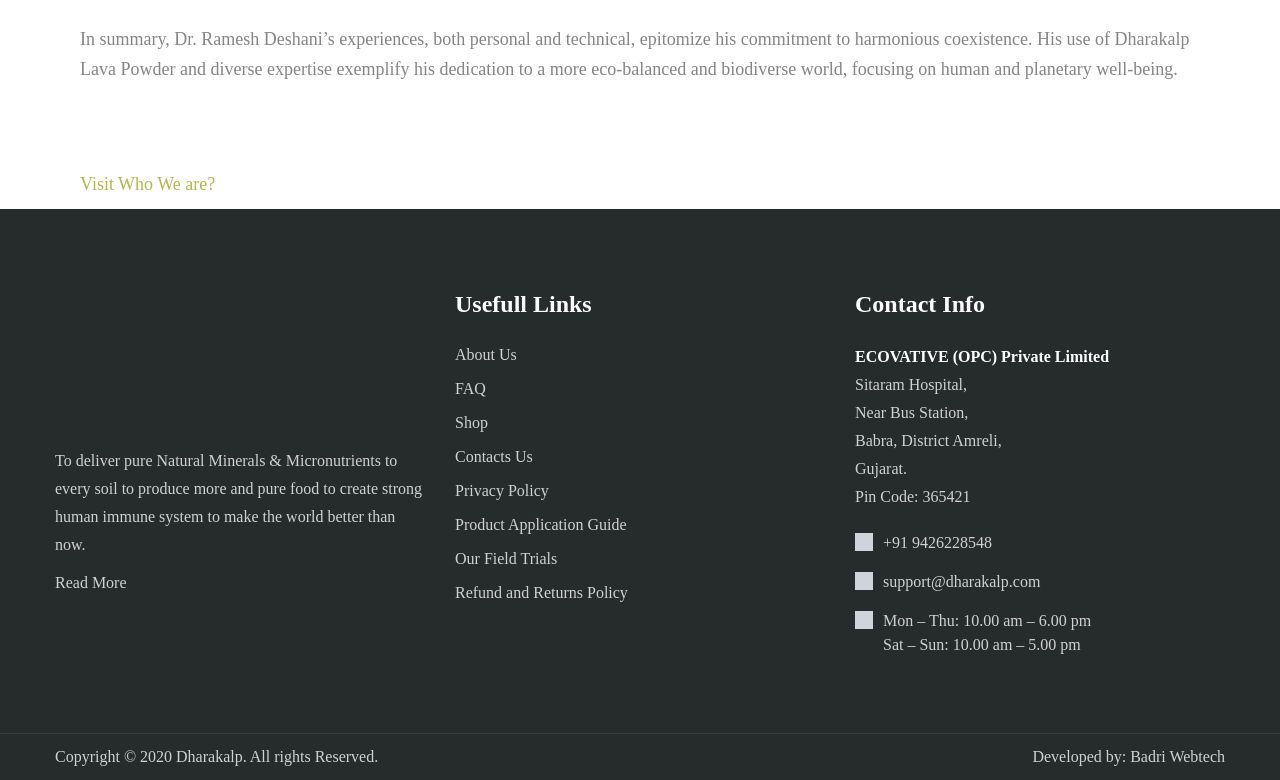Determine the coordinates of the bounding box that should be clicked to complete the instruction: "Check the company's refund and returns policy". The coordinates should be represented by four float numbers between 0 and 1: [left, top, right, bottom].

[0.355, 0.749, 0.491, 0.77]